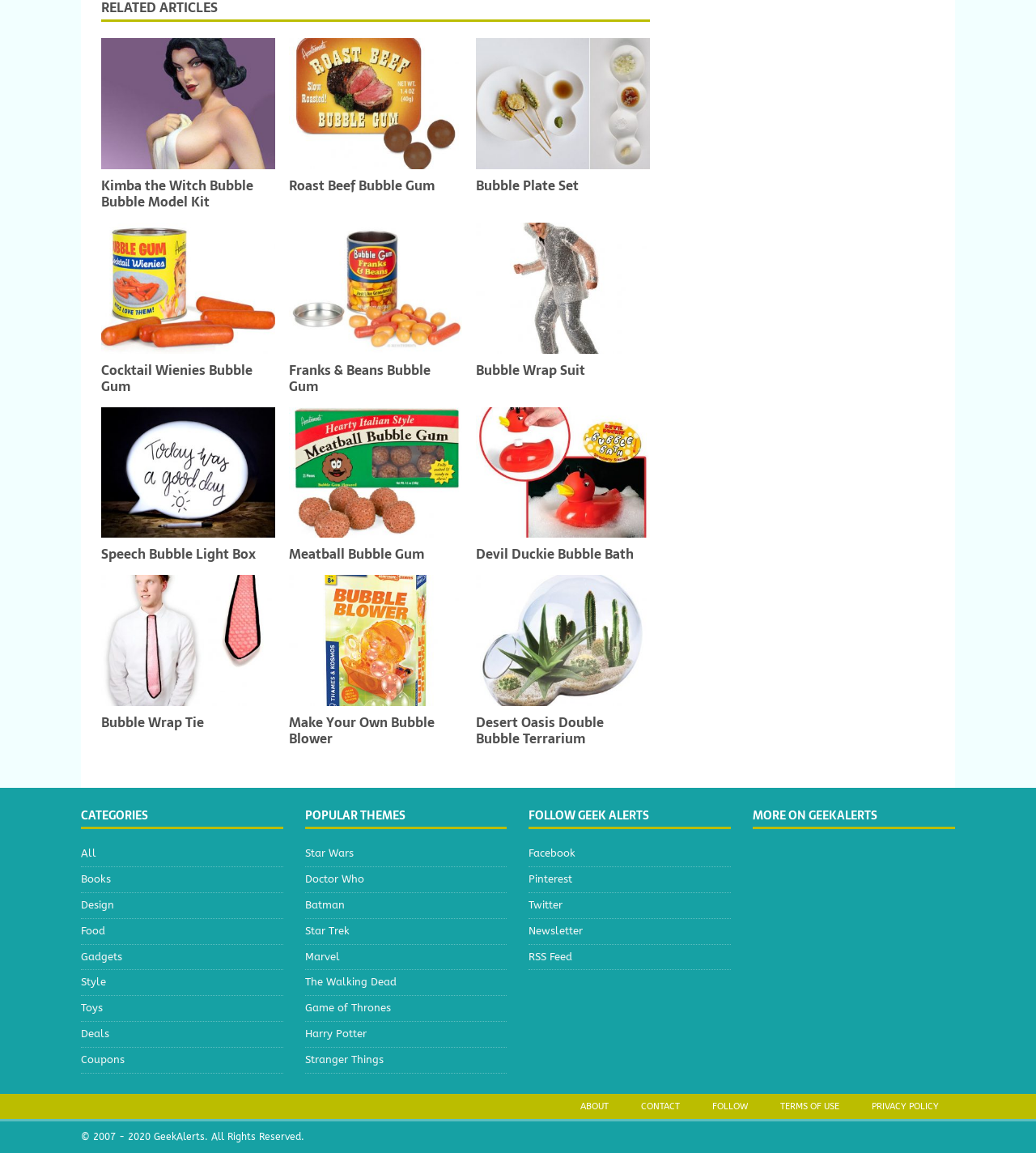How many categories are listed? From the image, respond with a single word or brief phrase.

8